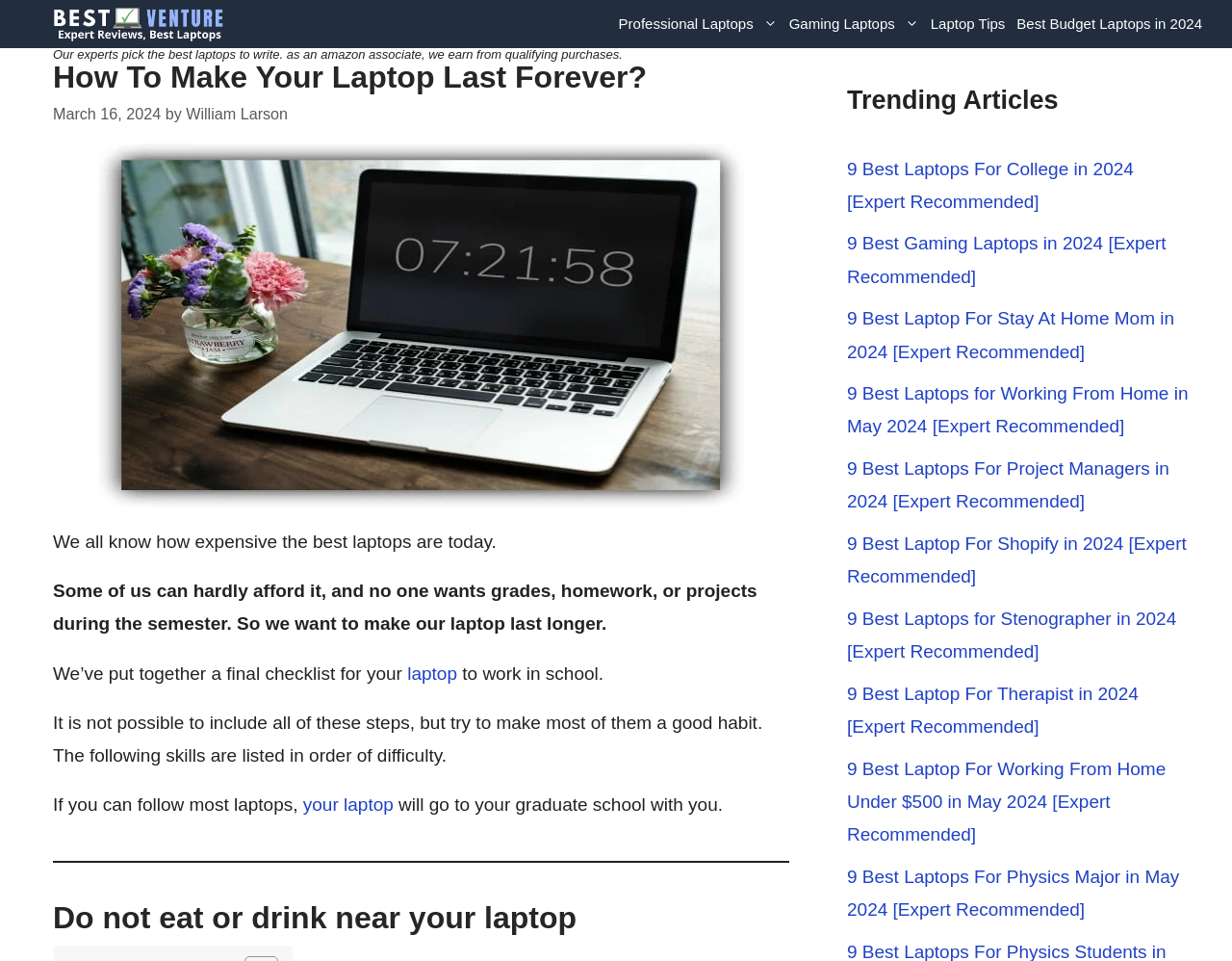Determine the bounding box coordinates of the element that should be clicked to execute the following command: "Learn how to make your laptop last forever".

[0.043, 0.063, 0.641, 0.098]